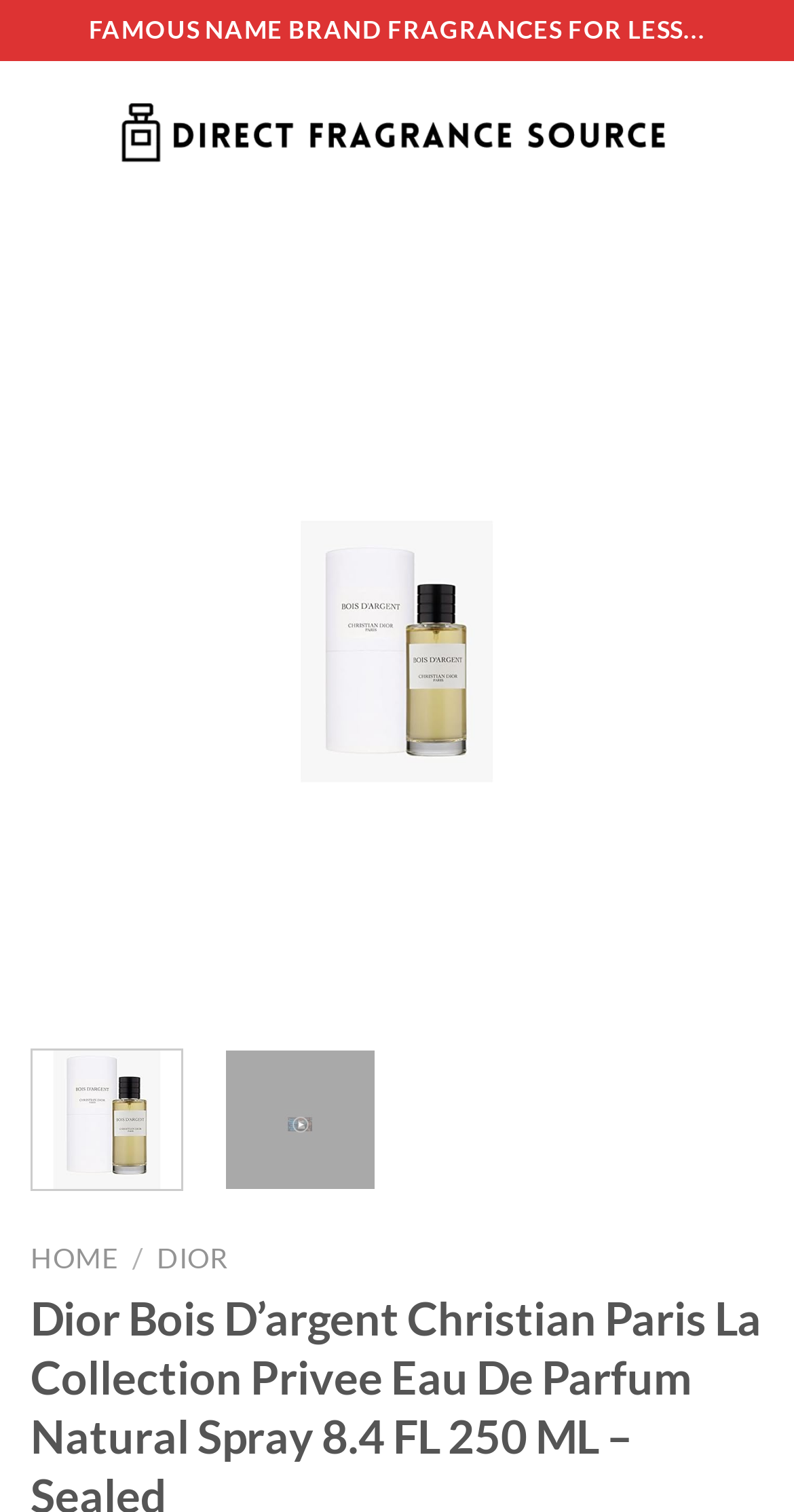Explain in detail what you observe on this webpage.

The webpage appears to be an e-commerce page for a specific perfume product, "Dior Bois D'argent Christian Paris La Collection Privee Eau De Parfum Natural Spray 8.4 FL 250 ML - Sealed - Direct Fragrance Source". 

At the top of the page, there is a heading that reads "FAMOUS NAME BRAND FRAGRANCES FOR LESS...". Below this heading, there is a link to "Direct Fragrance Source" accompanied by an image with the same name. 

On the top left corner, there is a menu link labeled "Menu" which is not expanded. On the top right corner, there is a link with the text "0". 

Below the top section, there is a navigation section with "Previous" and "Next" buttons, accompanied by arrow icons. The "Previous" button is located on the left, and the "Next" button is on the right. 

Below the navigation section, there is a breadcrumb navigation with links to "HOME" and "DIOR", separated by a slash. 

The overall structure of the page suggests that it is a product detail page, with navigation and menu options at the top, and product information and breadcrumb navigation below.